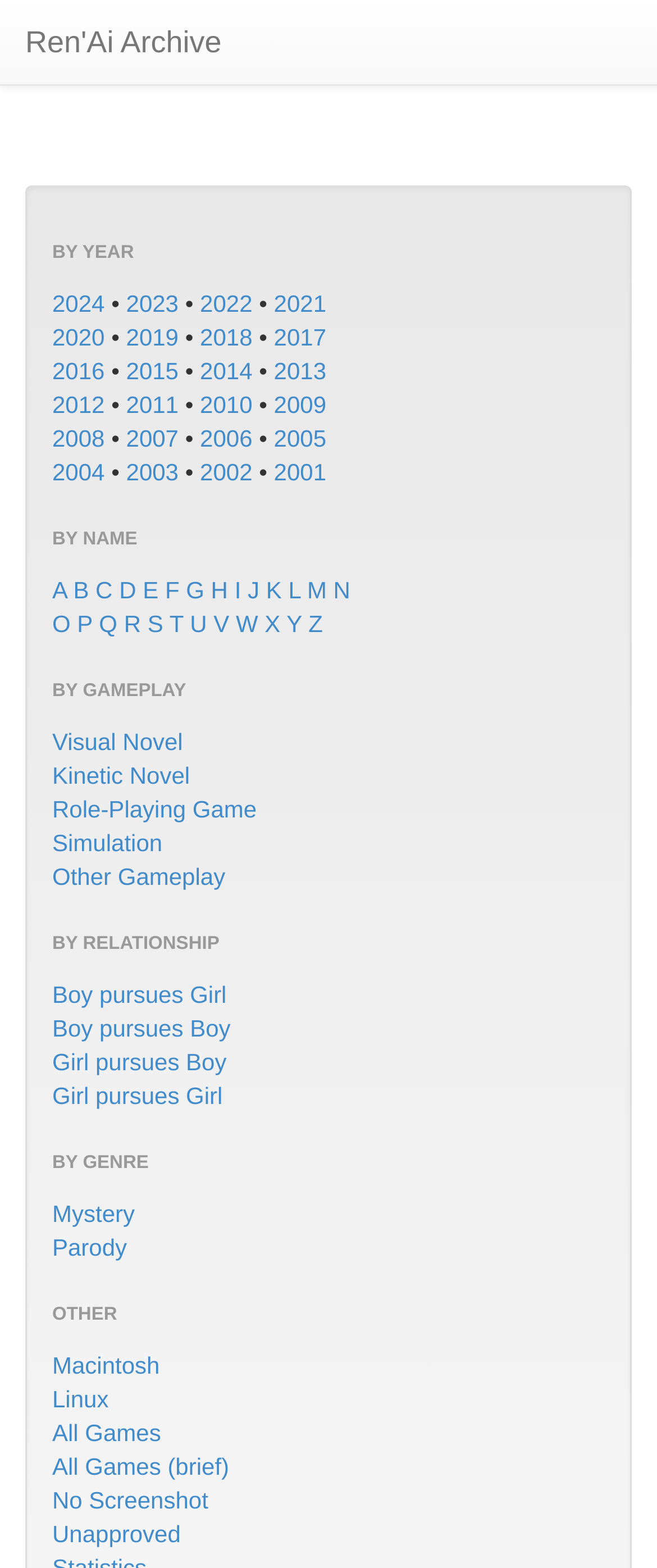What is the main category of the webpage?
Kindly answer the question with as much detail as you can.

Based on the webpage's structure and content, it appears to be an archive of Ren'Ai games, which are a type of visual novel or dating simulation game. The various categories and links on the page suggest that it is a comprehensive collection of these games.